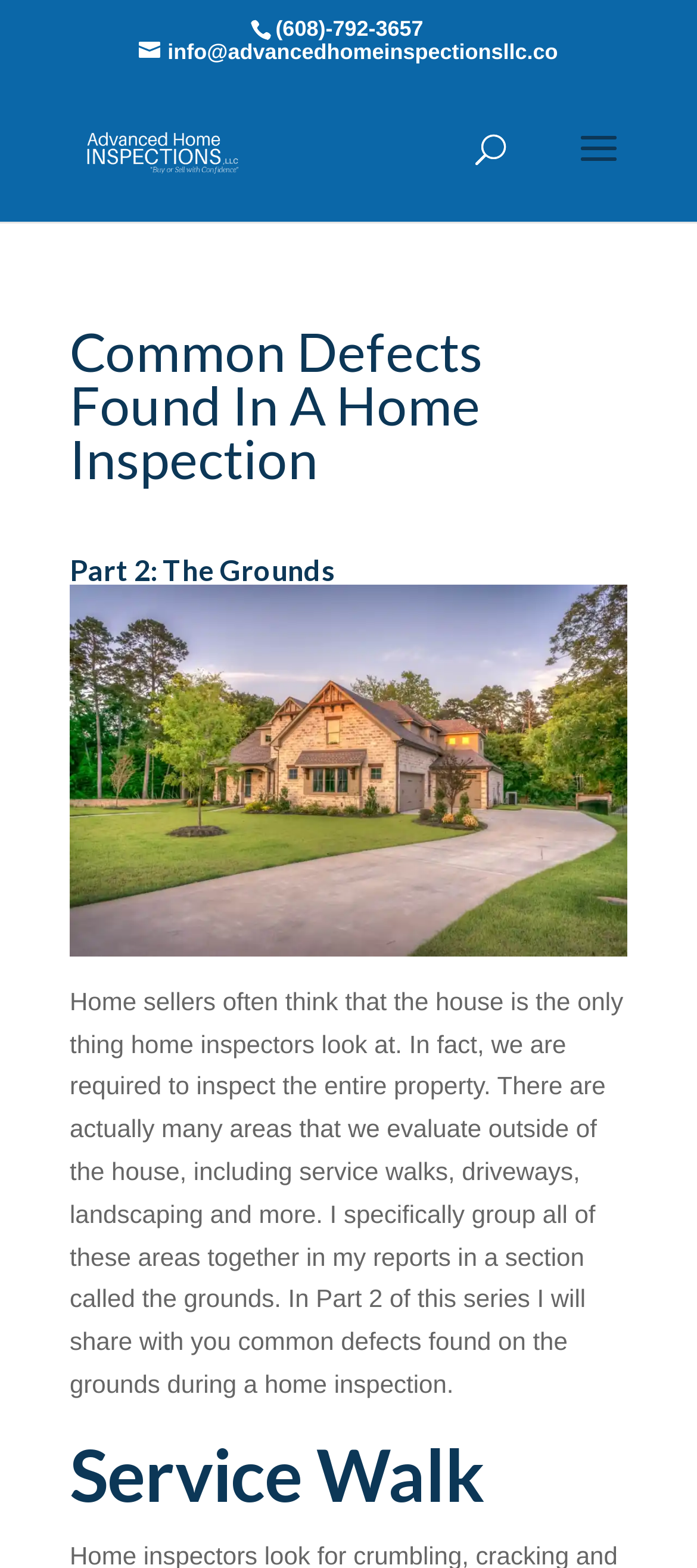Identify the bounding box coordinates for the UI element that matches this description: "alt="Advanced Home Inspections LLC"".

[0.11, 0.085, 0.363, 0.103]